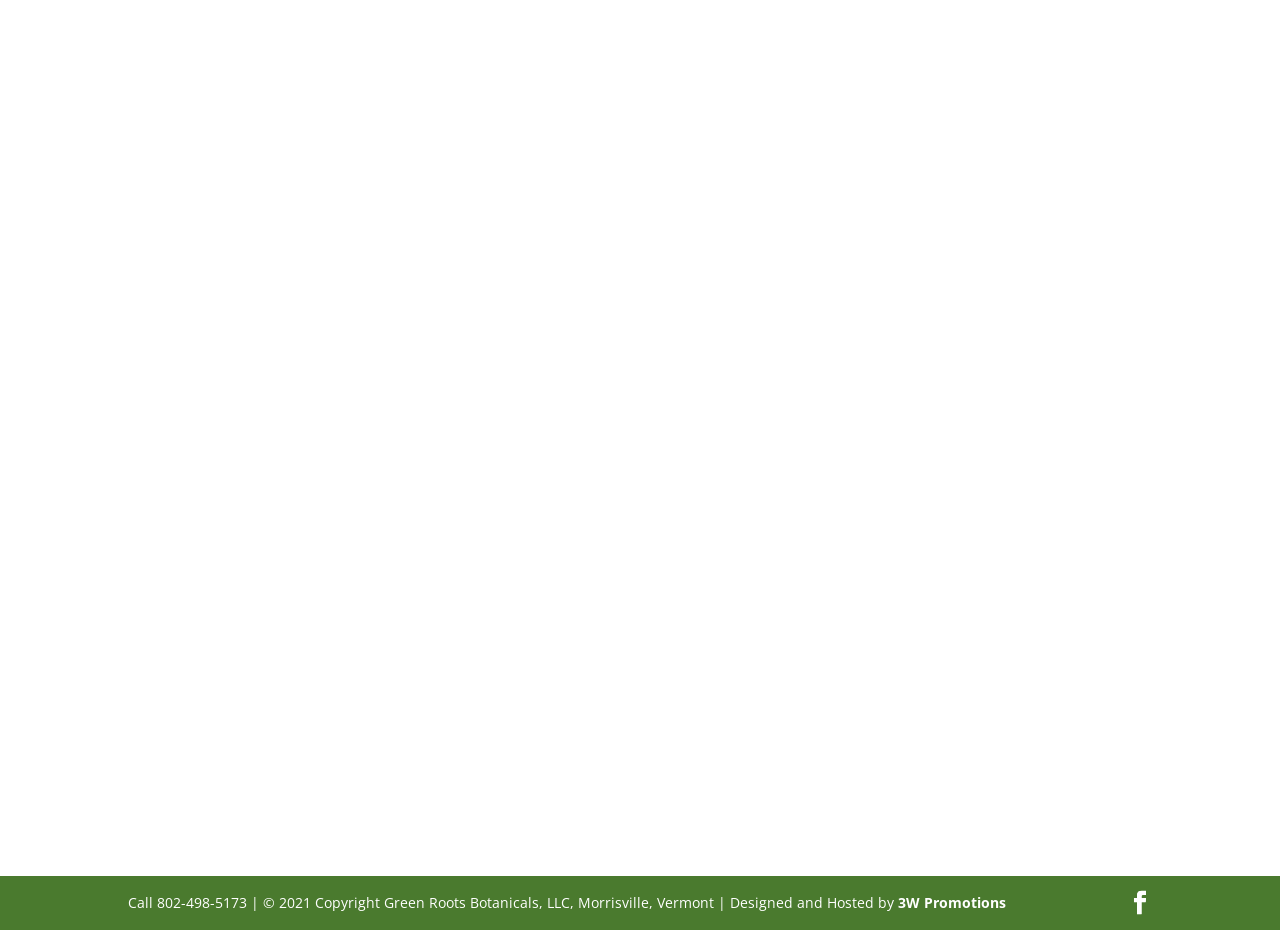Please provide the bounding box coordinates for the UI element as described: "Facebook". The coordinates must be four floats between 0 and 1, represented as [left, top, right, bottom].

[0.881, 0.958, 0.9, 0.985]